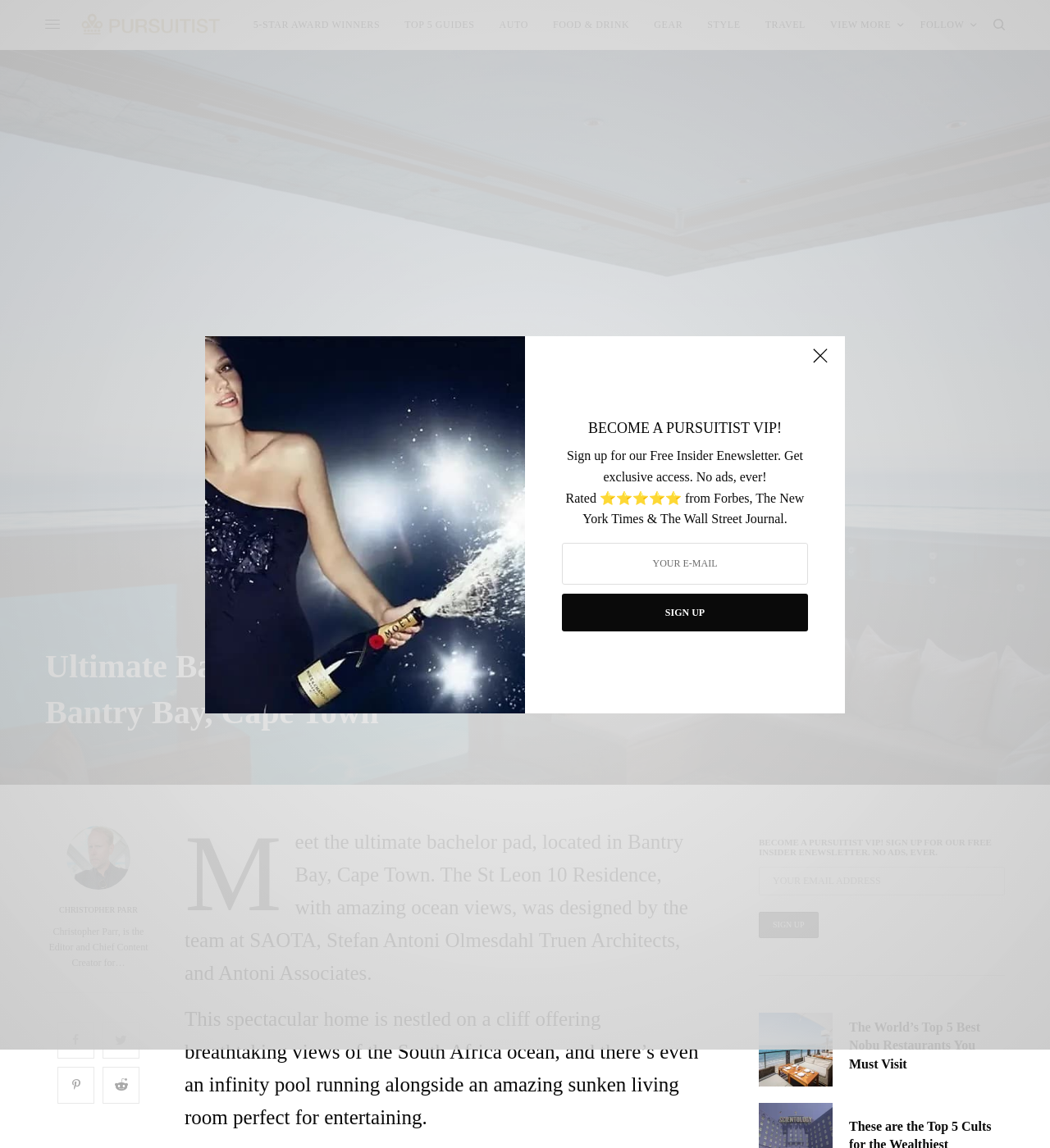Please find the bounding box coordinates of the element that must be clicked to perform the given instruction: "search for something". The coordinates should be four float numbers from 0 to 1, i.e., [left, top, right, bottom].

None